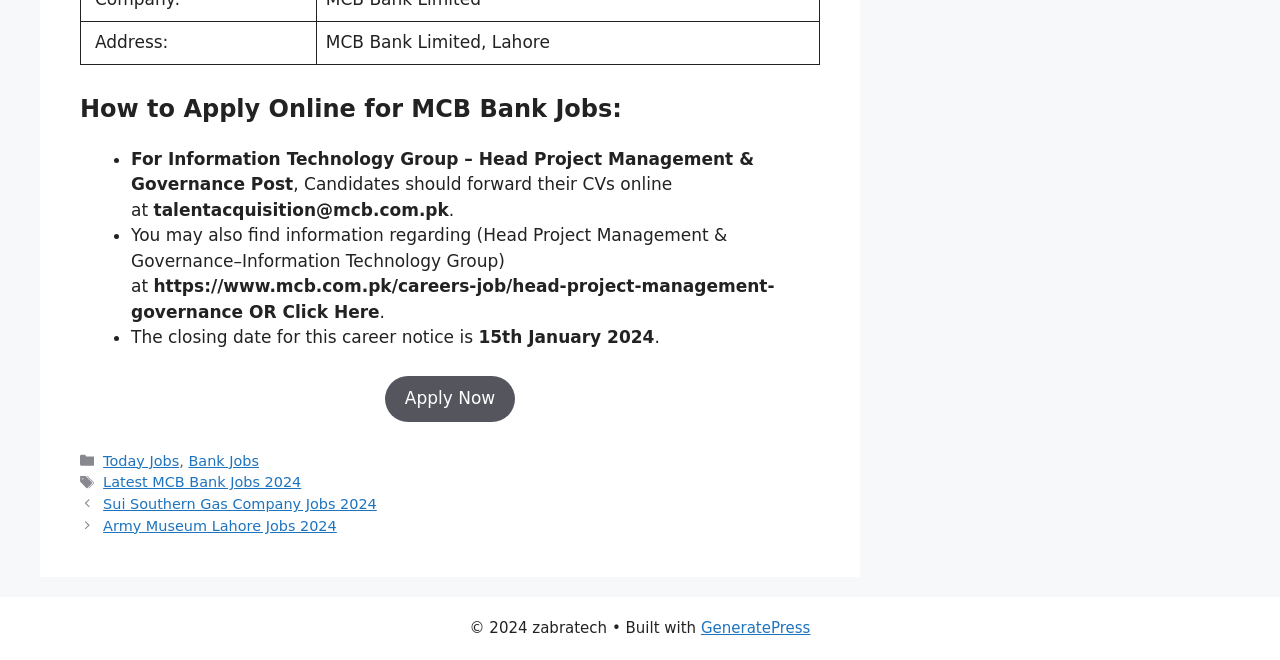What is the link to apply for the Head Project Management & Governance post?
Please analyze the image and answer the question with as much detail as possible.

The link to apply for the Head Project Management & Governance post is mentioned in the link element with the text 'Apply Now' which is a child element of the root element with the bounding box coordinates [0.301, 0.57, 0.403, 0.639].